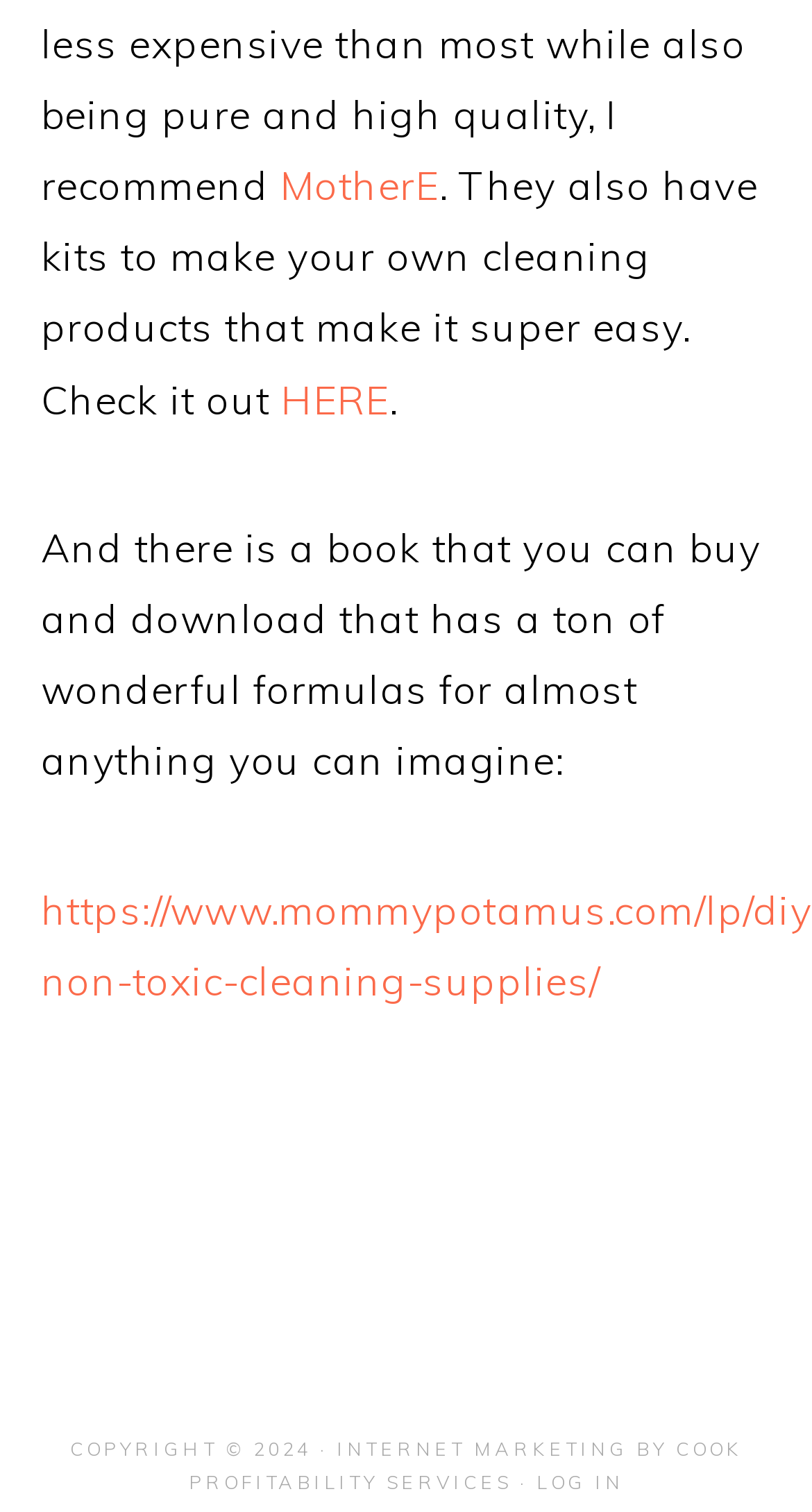Given the element description "Cook Profitability Services", identify the bounding box of the corresponding UI element.

[0.232, 0.95, 0.914, 0.987]